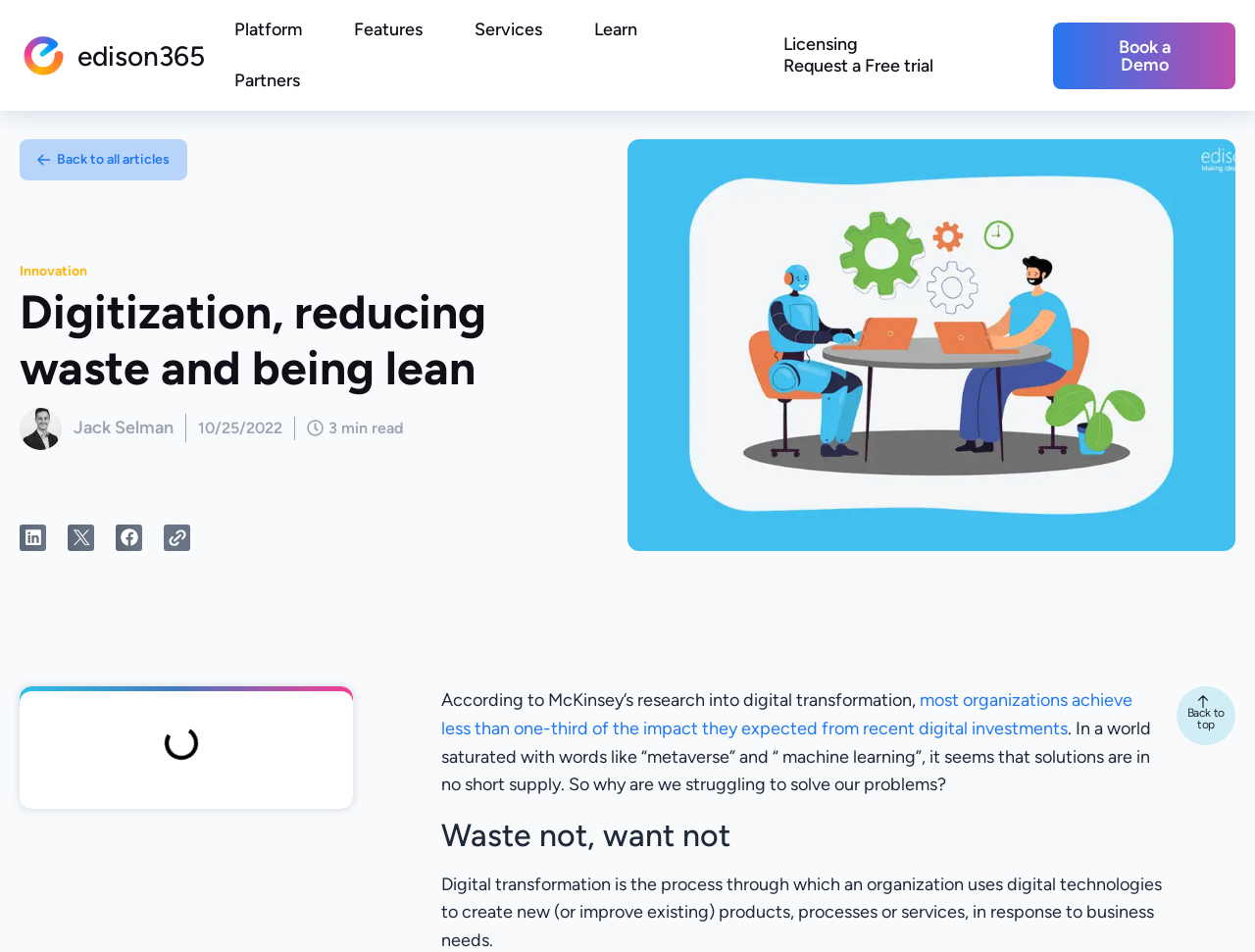Please find the bounding box coordinates of the element's region to be clicked to carry out this instruction: "Open the Platform menu".

[0.244, 0.022, 0.258, 0.041]